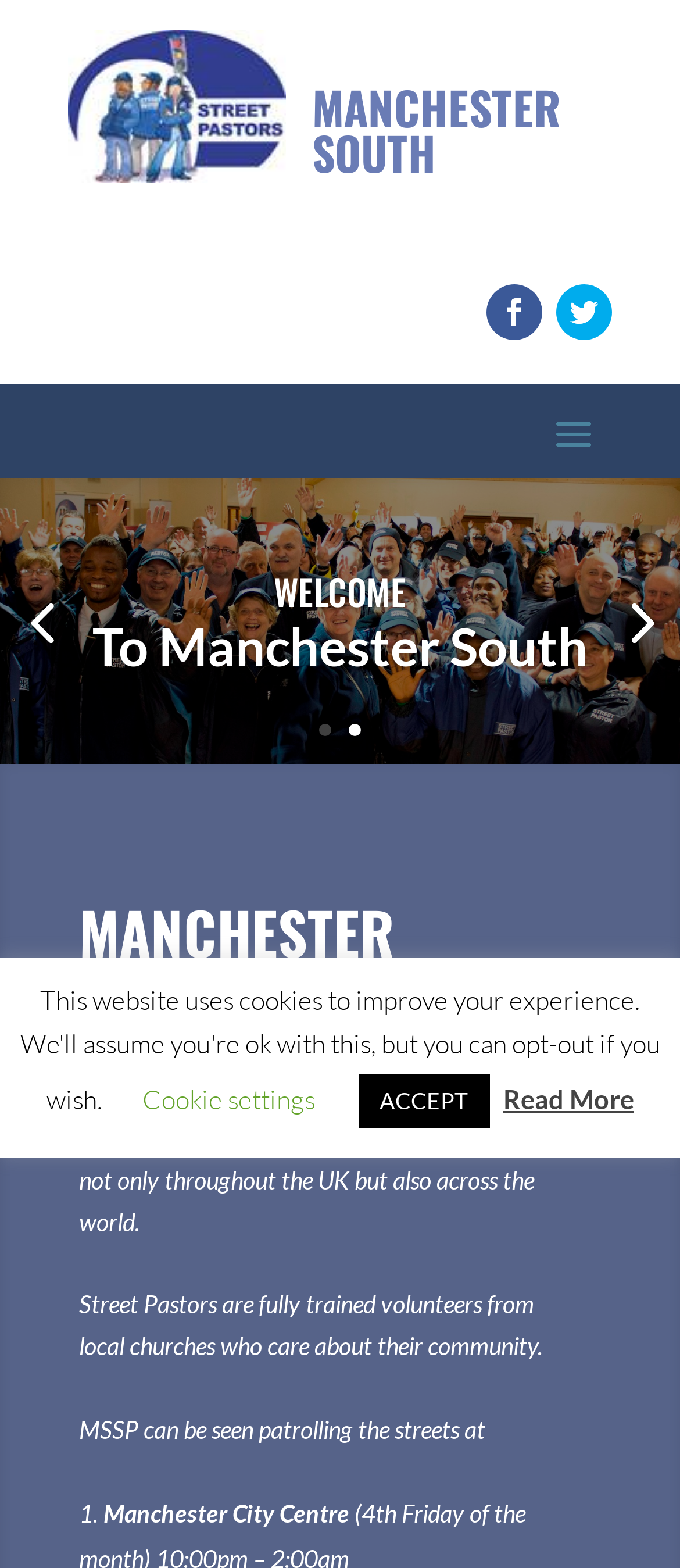Identify the bounding box coordinates for the UI element described by the following text: "Read More". Provide the coordinates as four float numbers between 0 and 1, in the format [left, top, right, bottom].

[0.74, 0.691, 0.932, 0.711]